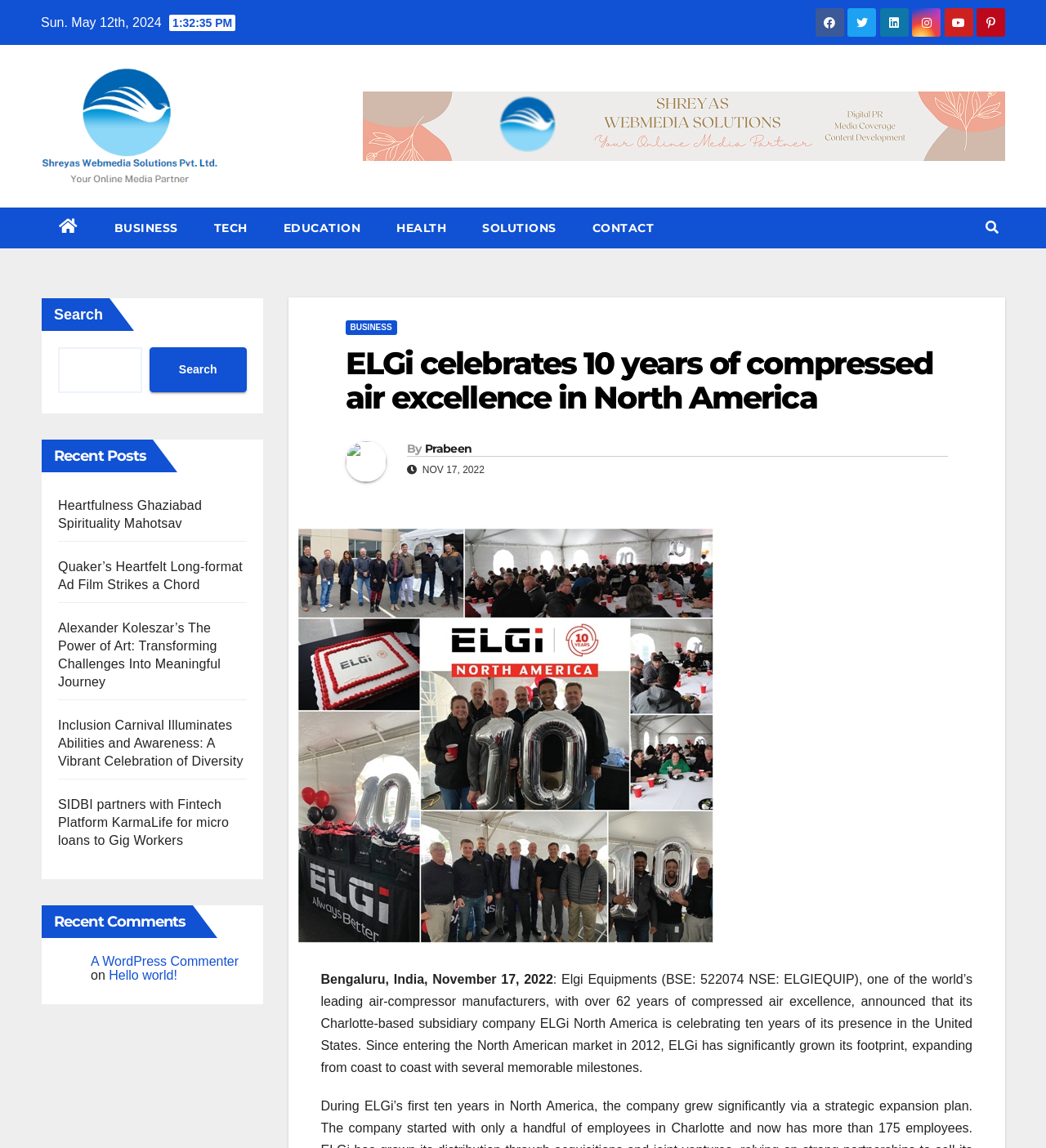How many social media links are there?
Answer with a single word or short phrase according to what you see in the image.

6